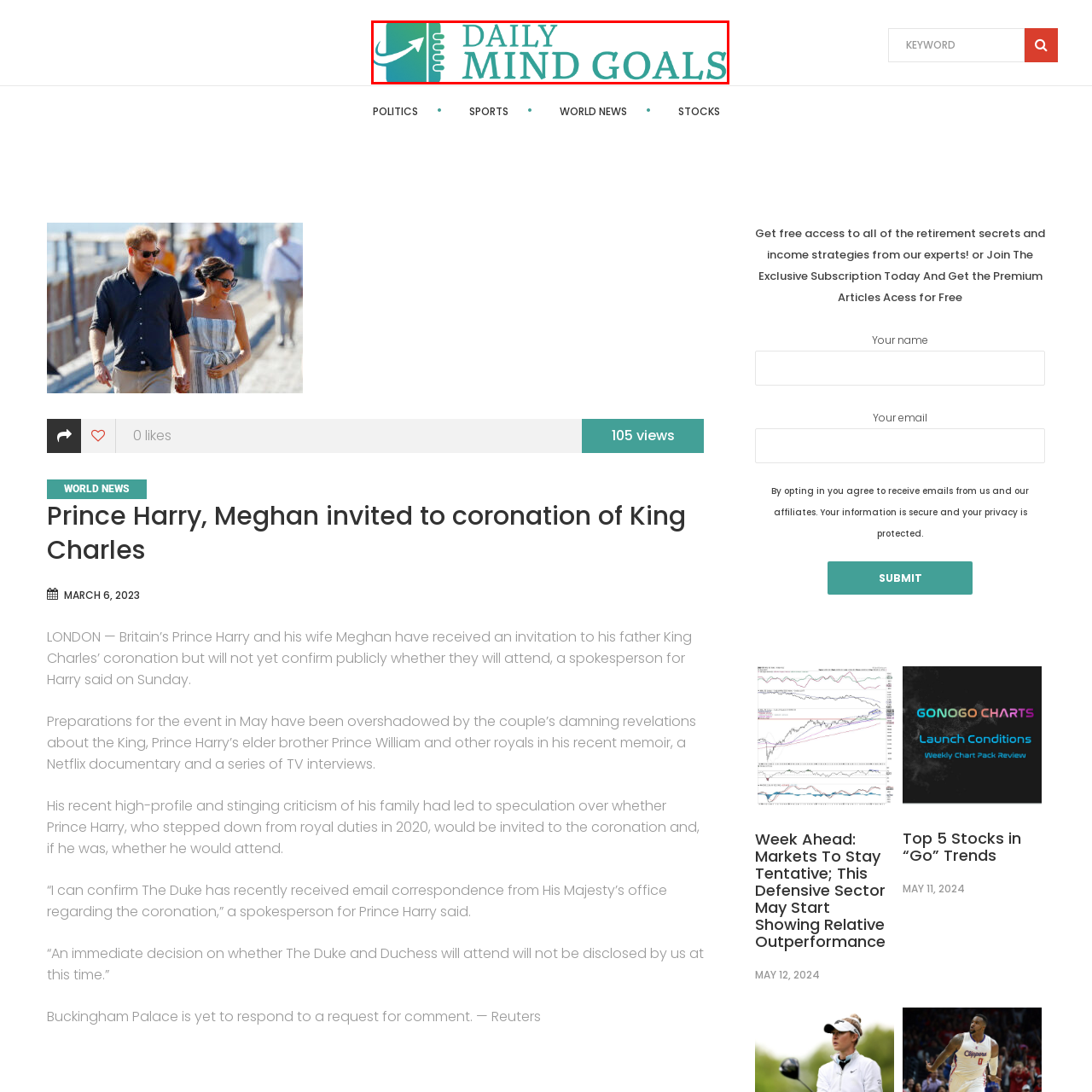Explain comprehensively what is shown in the image marked by the red outline.

The image features the logo of "Daily Mind Goals," displayed prominently at the top of a webpage. The logo combines a minimalist design with a soothing color palette that transitions from teal to a lighter shade, creating a calming aesthetic. It includes a stylized book icon, suggesting themes of learning and personal development. The text "DAILY MIND GOALS" is featured in a clean, modern font that emphasizes clarity and focus, aligning with the site's mission to inspire and support mental wellness and goal achievement through daily practices and insights.